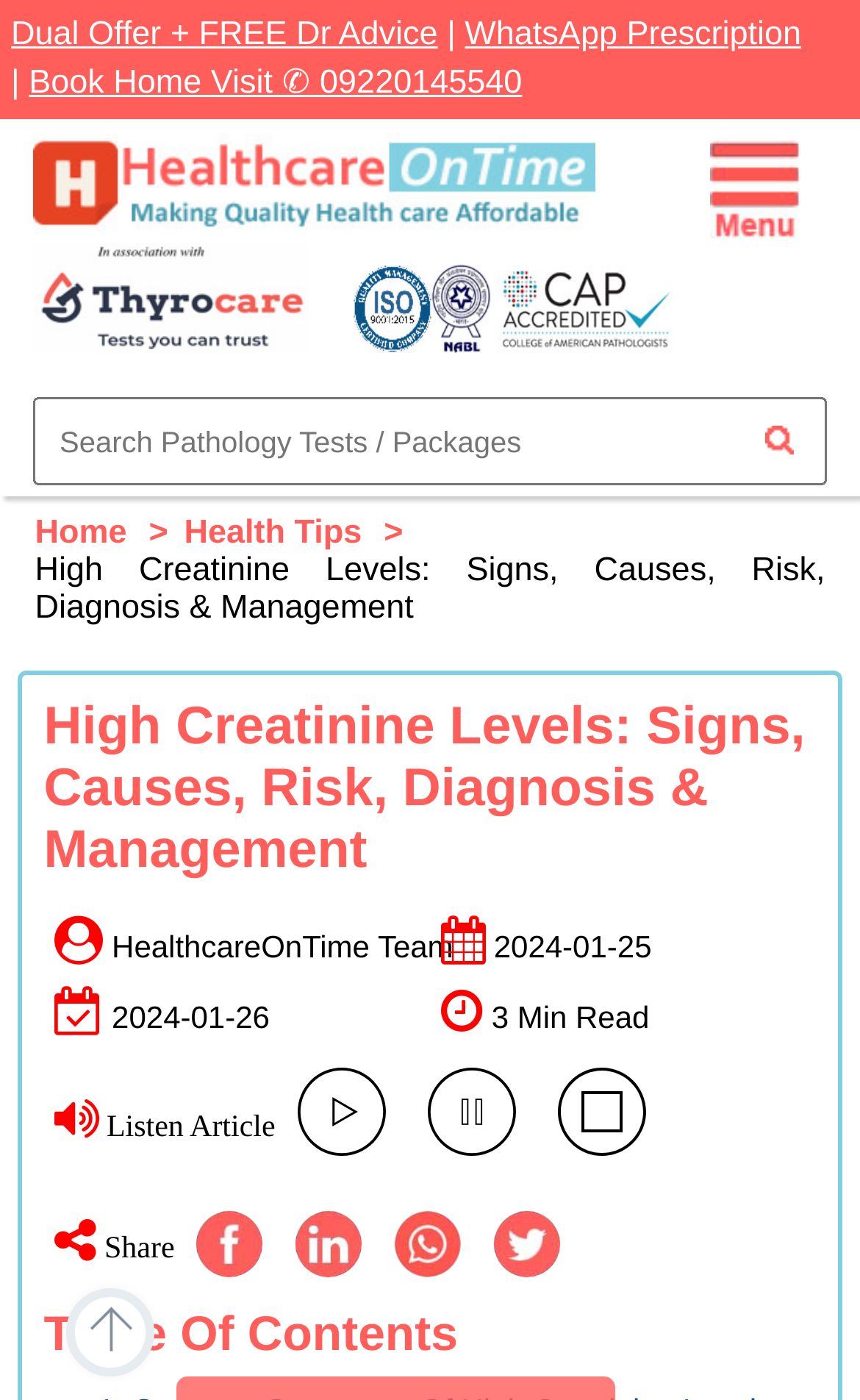How many social media sharing options are there?
Using the visual information, reply with a single word or short phrase.

4